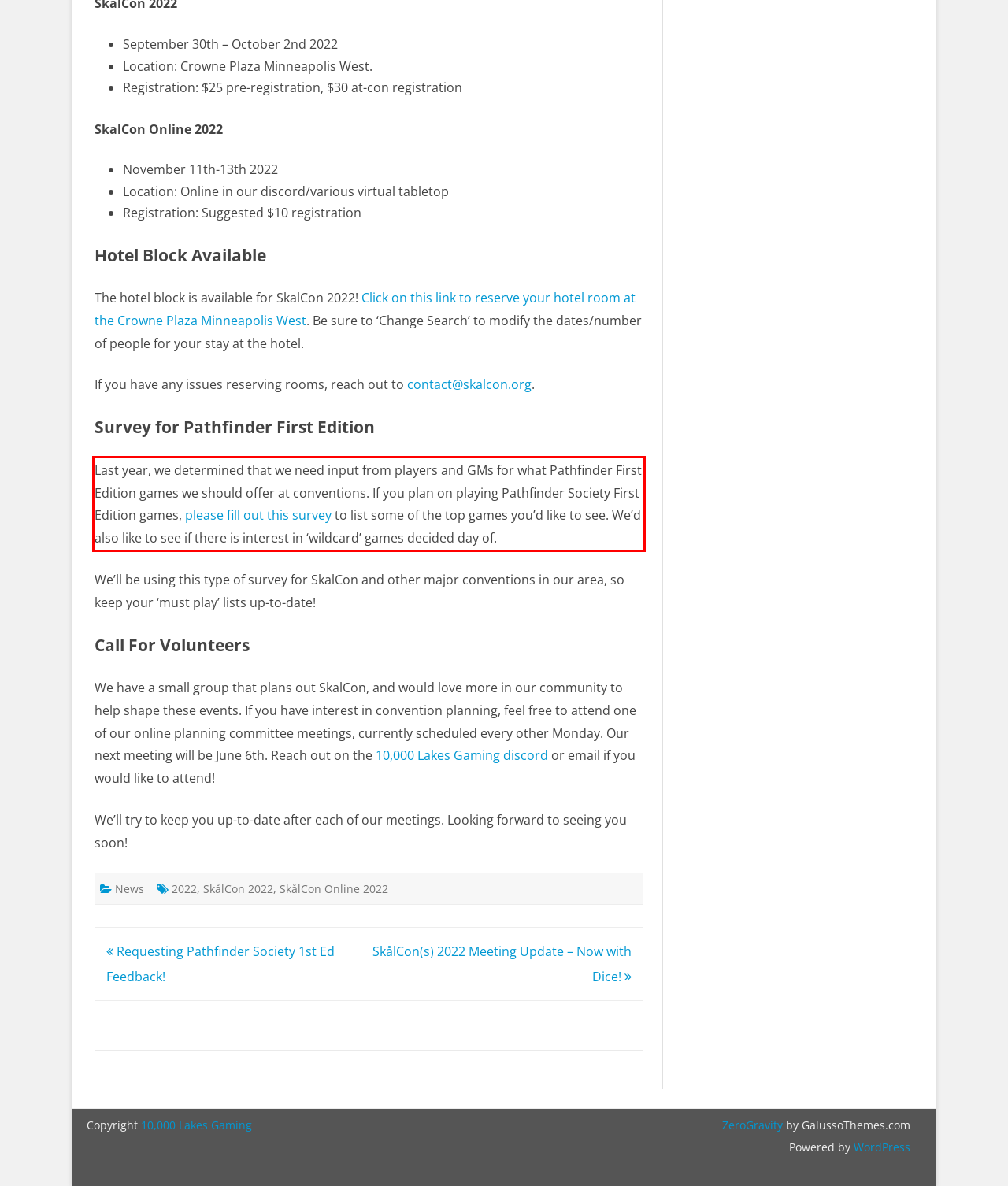Examine the webpage screenshot and use OCR to obtain the text inside the red bounding box.

Last year, we determined that we need input from players and GMs for what Pathfinder First Edition games we should offer at conventions. If you plan on playing Pathfinder Society First Edition games, please fill out this survey to list some of the top games you’d like to see. We’d also like to see if there is interest in ‘wildcard’ games decided day of.